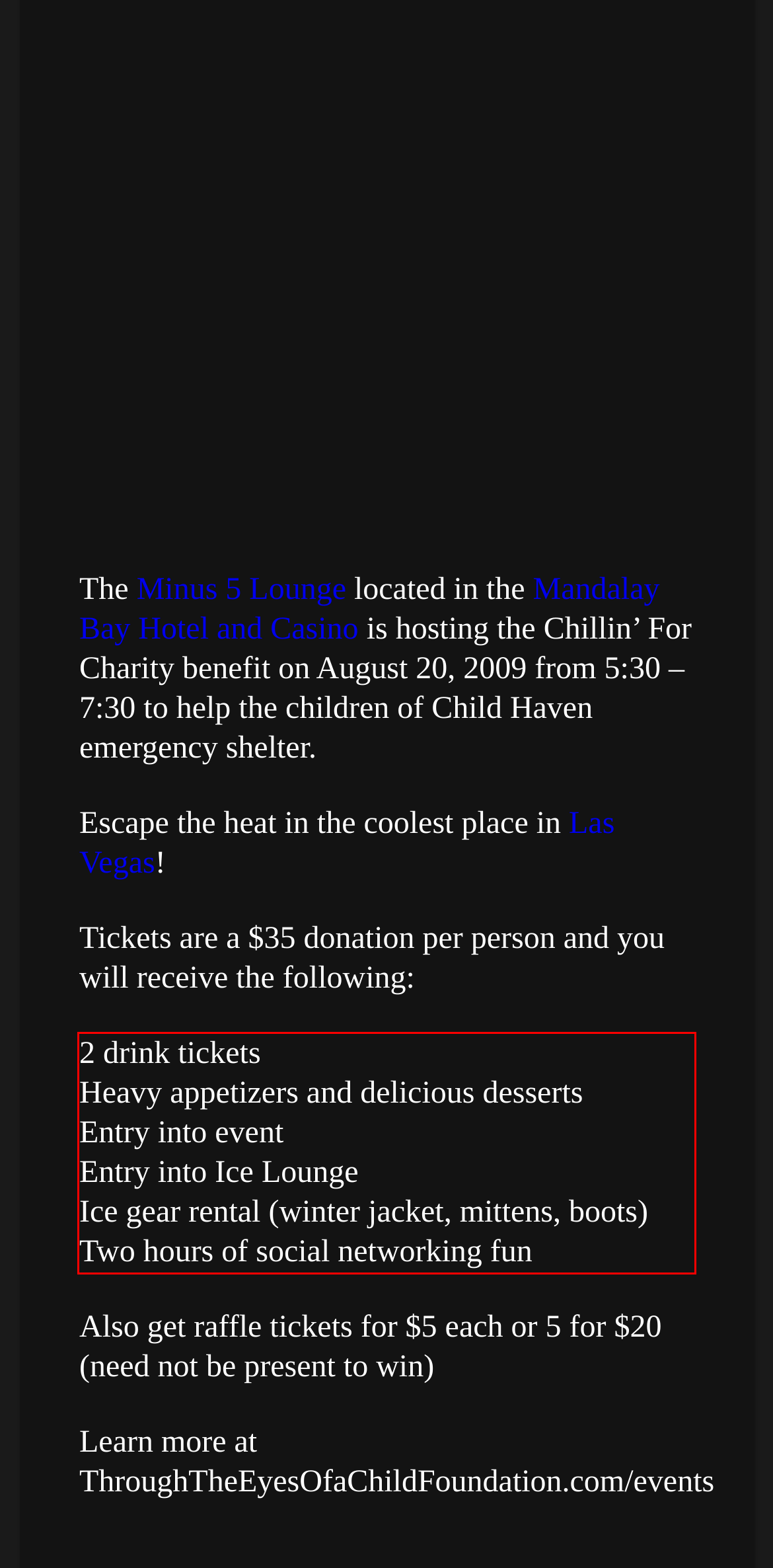Examine the screenshot of the webpage, locate the red bounding box, and generate the text contained within it.

2 drink tickets Heavy appetizers and delicious desserts Entry into event Entry into Ice Lounge Ice gear rental (winter jacket, mittens, boots) Two hours of social networking fun